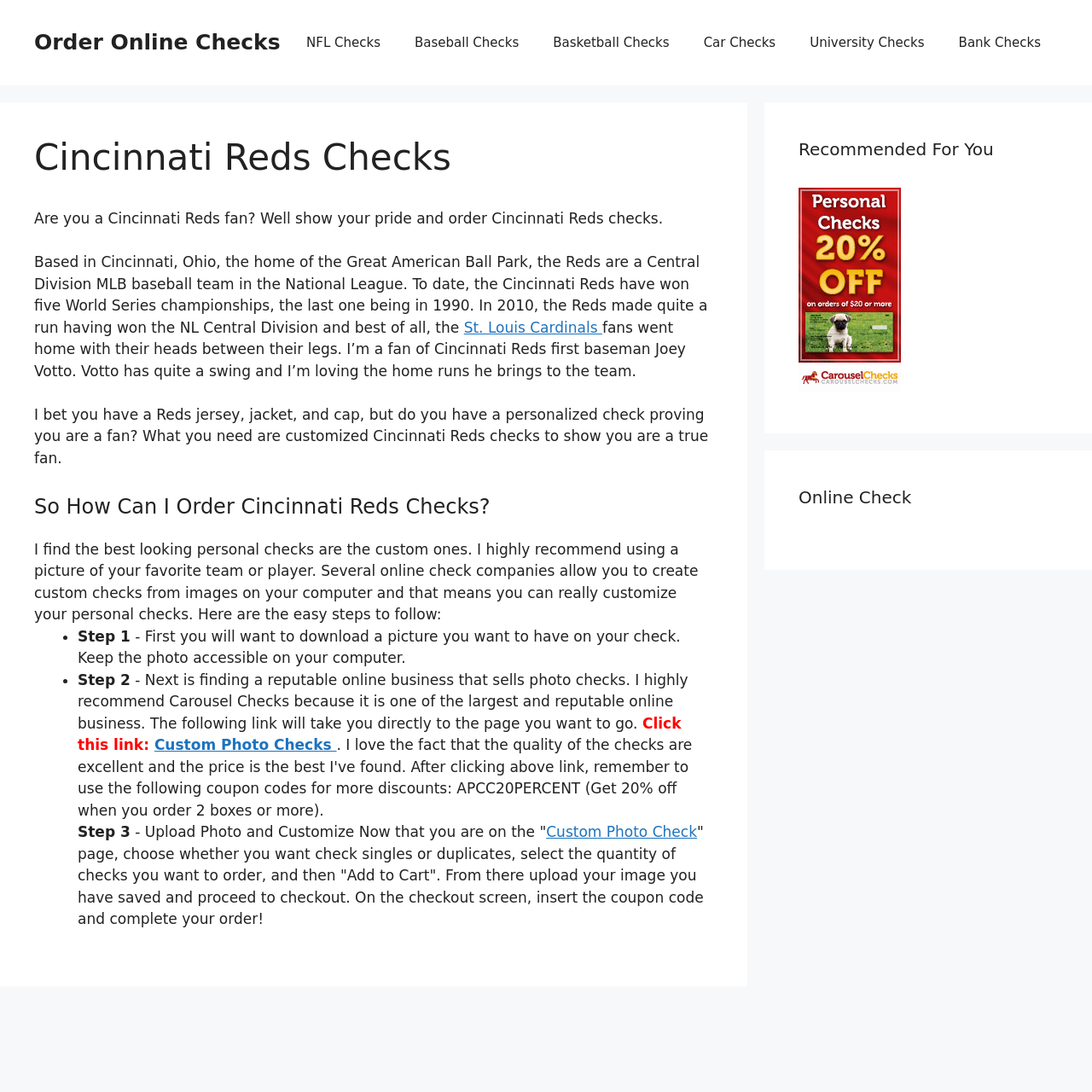Using the provided element description "Order Online Checks", determine the bounding box coordinates of the UI element.

[0.031, 0.027, 0.257, 0.05]